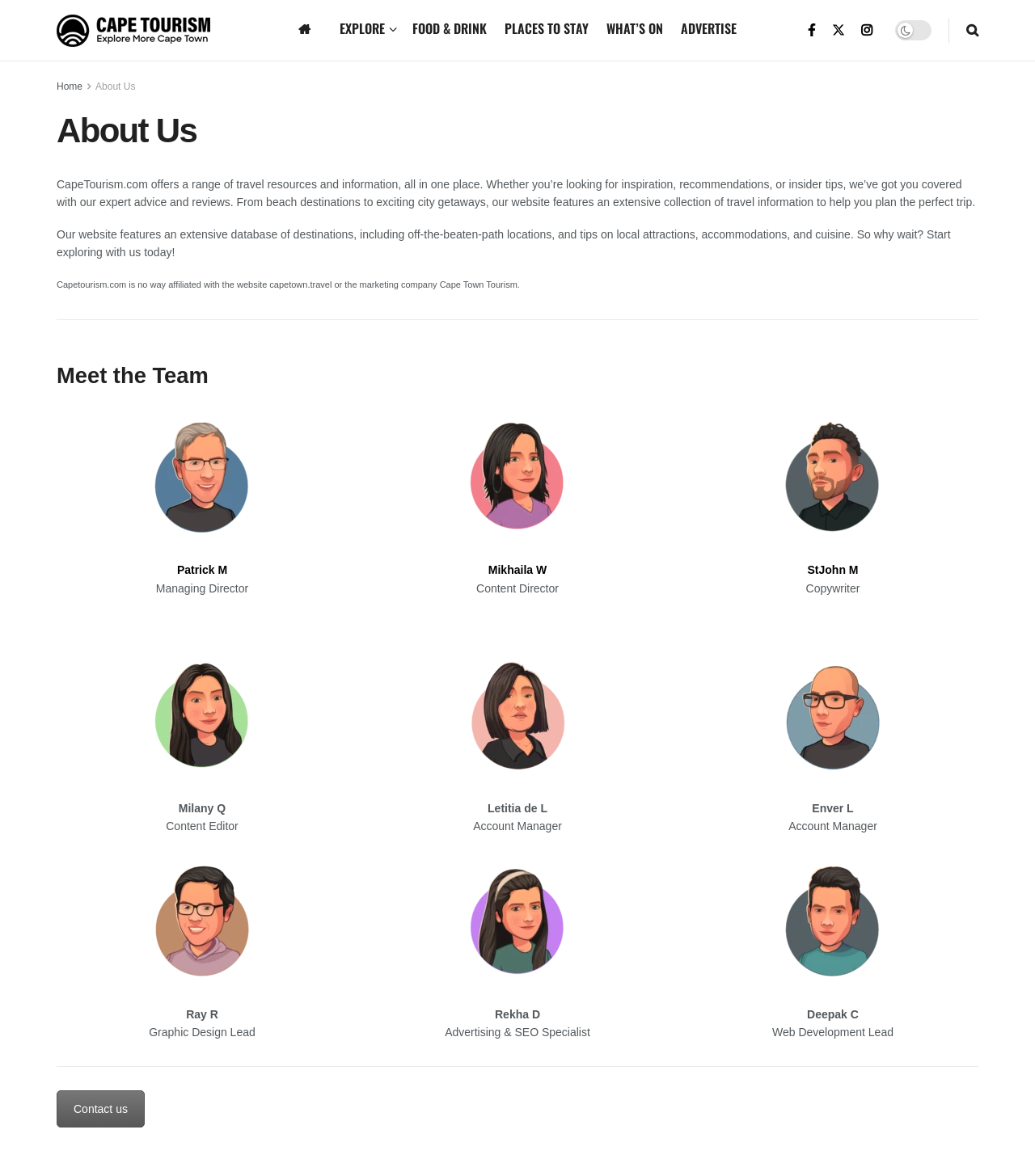Determine the bounding box coordinates (top-left x, top-left y, bottom-right x, bottom-right y) of the UI element described in the following text: Patrick M

[0.171, 0.479, 0.22, 0.49]